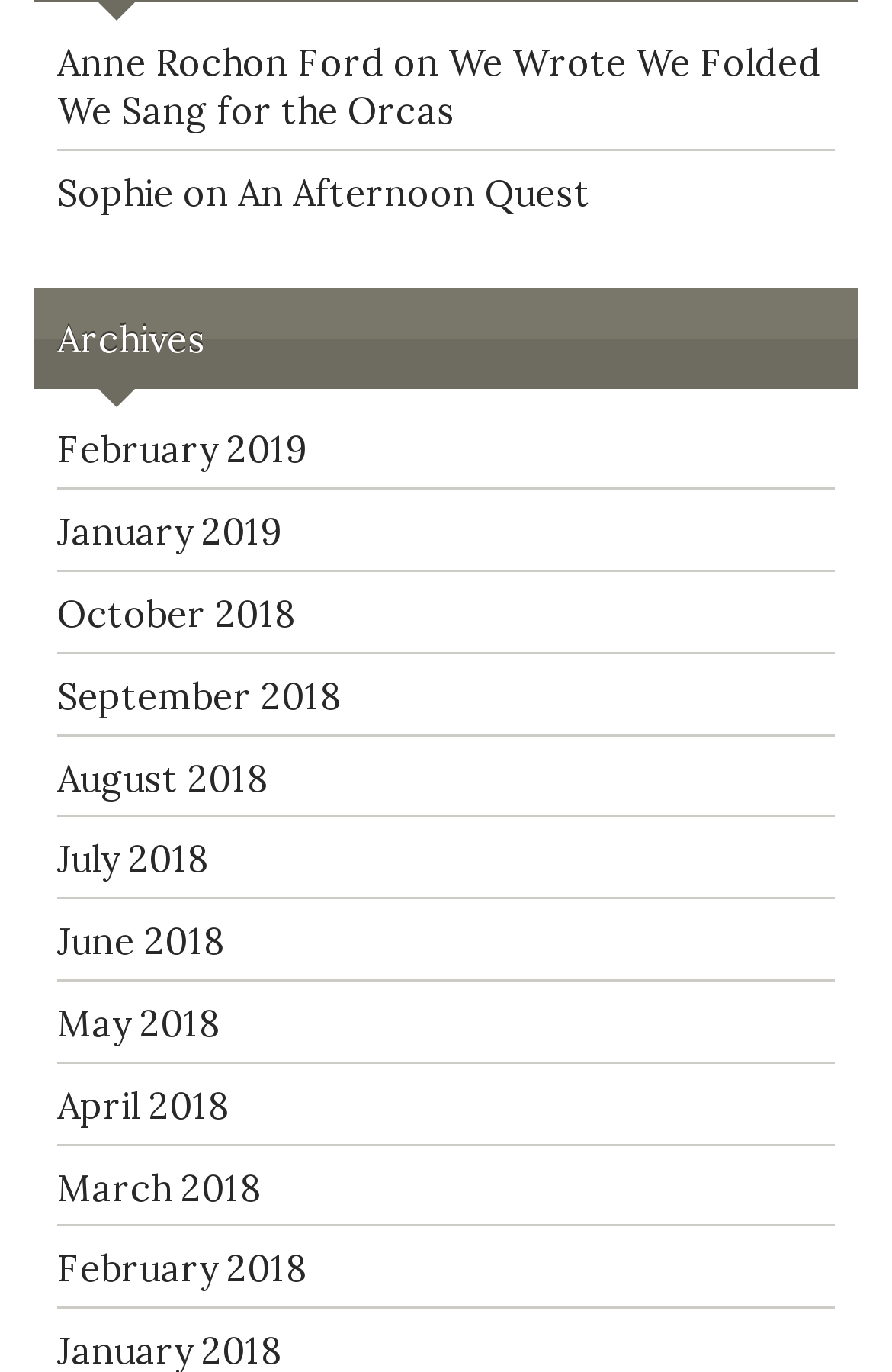Determine the bounding box coordinates of the clickable region to carry out the instruction: "go to the archives of February 2019".

[0.064, 0.311, 0.346, 0.344]